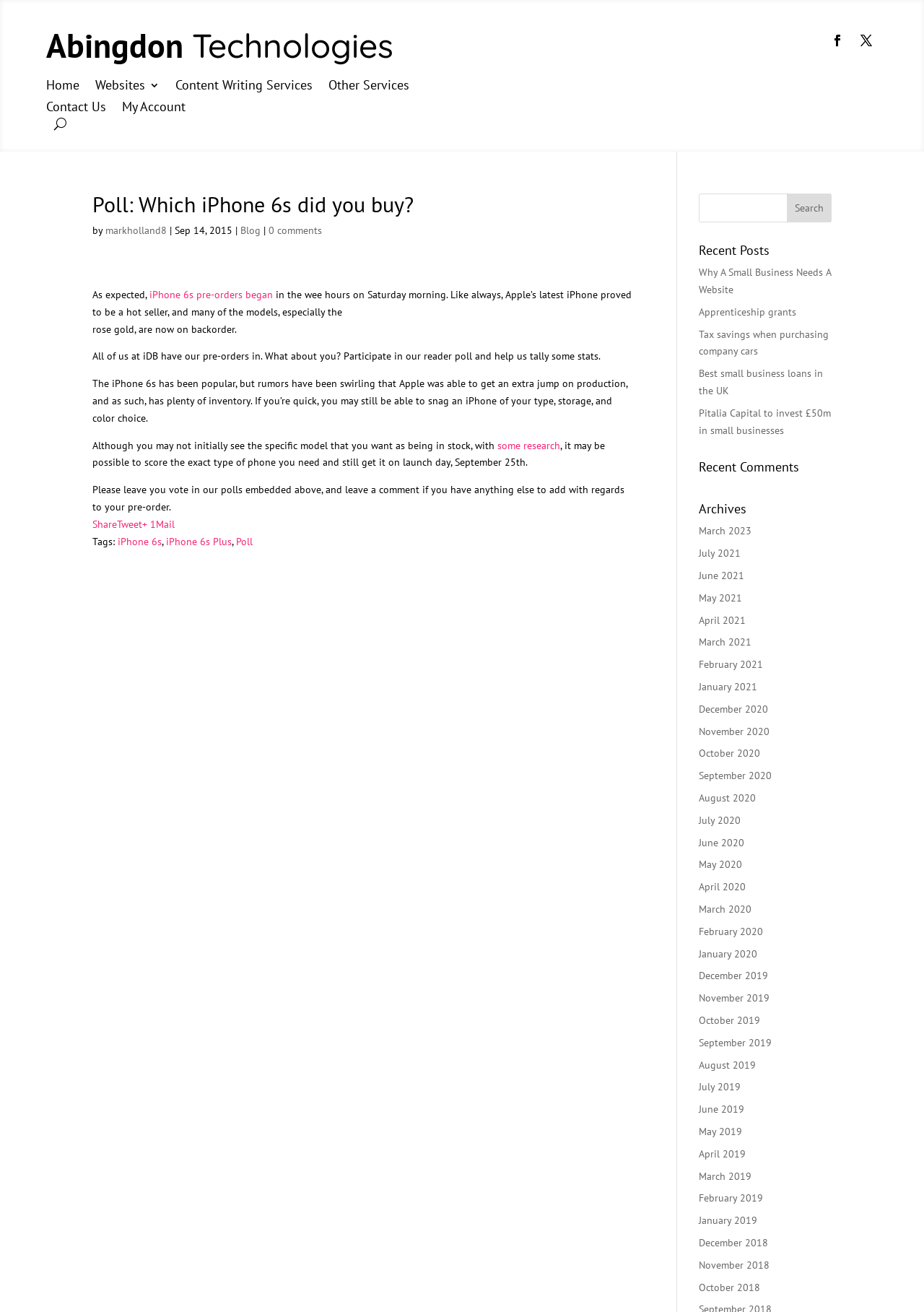What are the colors of the iPhone 6s mentioned in the article?
Analyze the image and deliver a detailed answer to the question.

The color 'rose gold' is mentioned in the article as one of the models that are now on backorder.